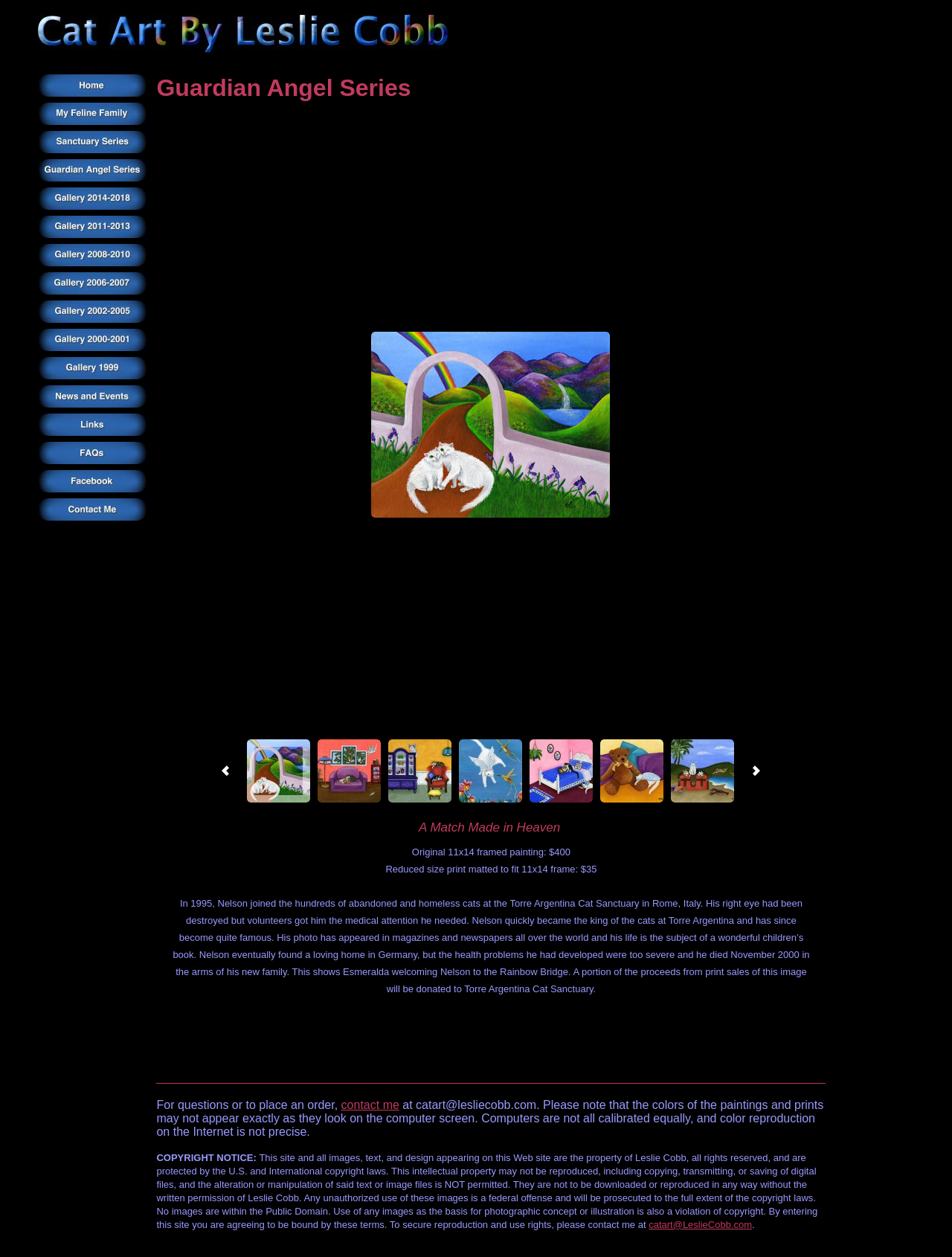Find the bounding box coordinates of the element's region that should be clicked in order to follow the given instruction: "learn about the 'A Match Made in Heaven' painting". The coordinates should consist of four float numbers between 0 and 1, i.e., [left, top, right, bottom].

[0.164, 0.094, 0.868, 0.851]